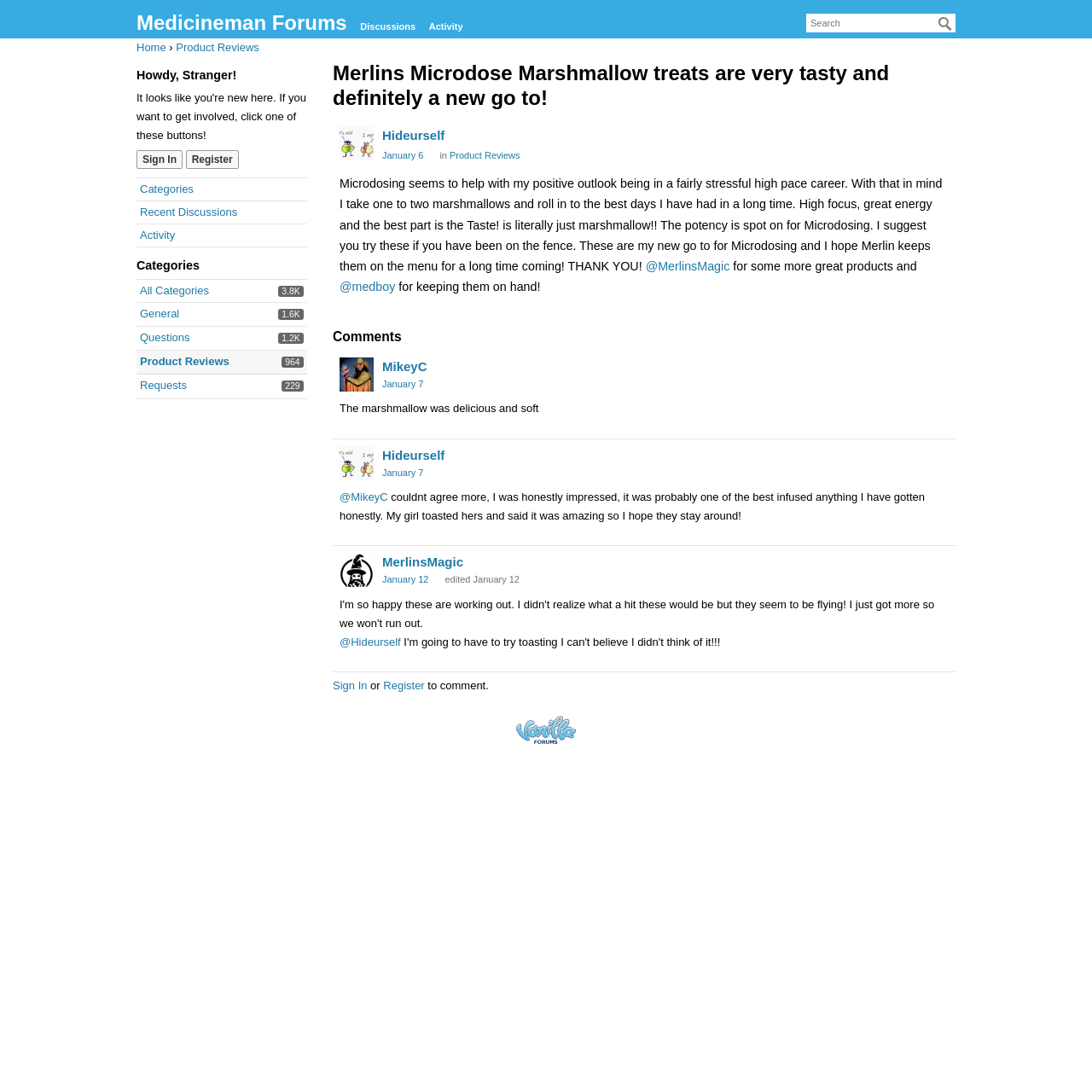Answer the question below with a single word or a brief phrase: 
Who wrote the first comment?

MikeyC